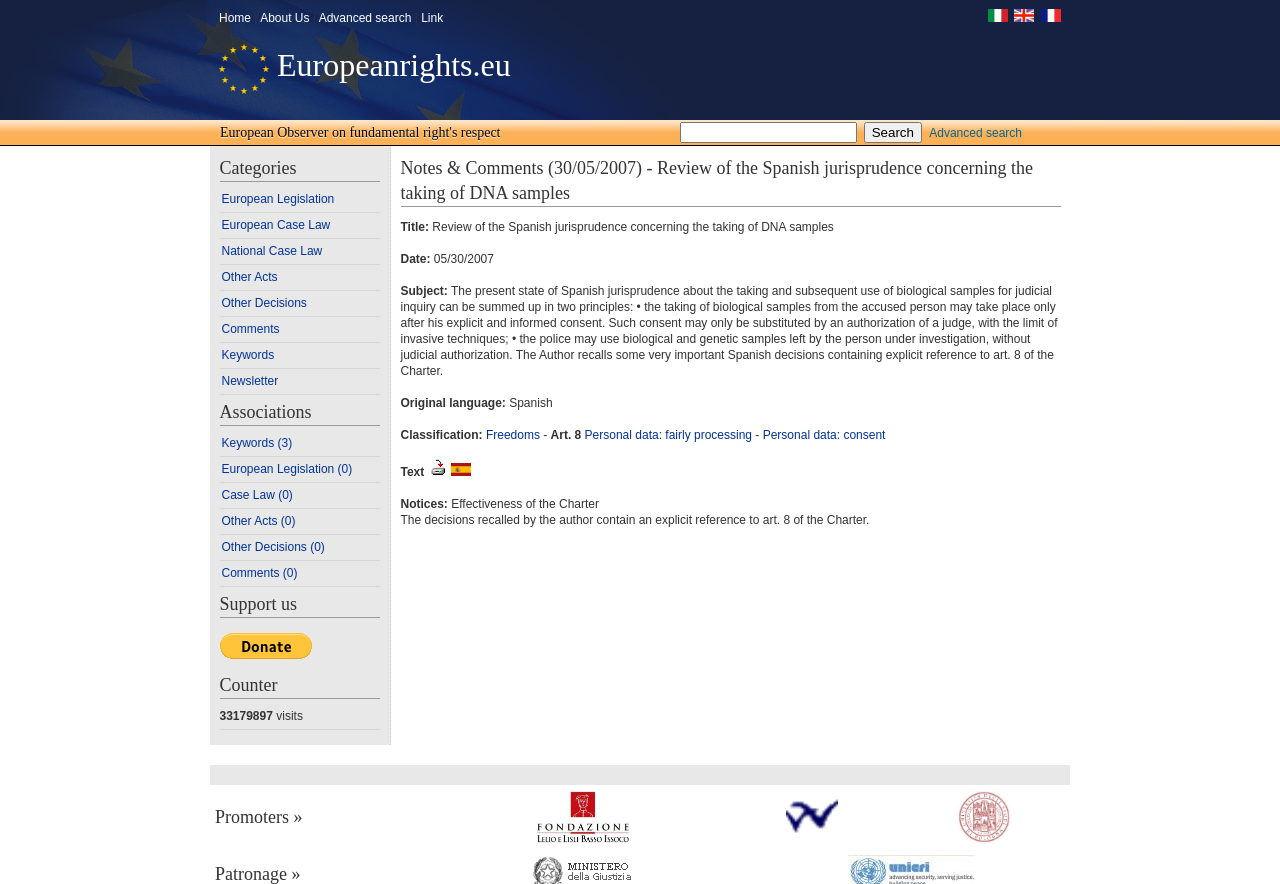Can you find the bounding box coordinates for the element that needs to be clicked to execute this instruction: "Search for something"? The coordinates should be given as four float numbers between 0 and 1, i.e., [left, top, right, bottom].

[0.531, 0.138, 0.67, 0.162]